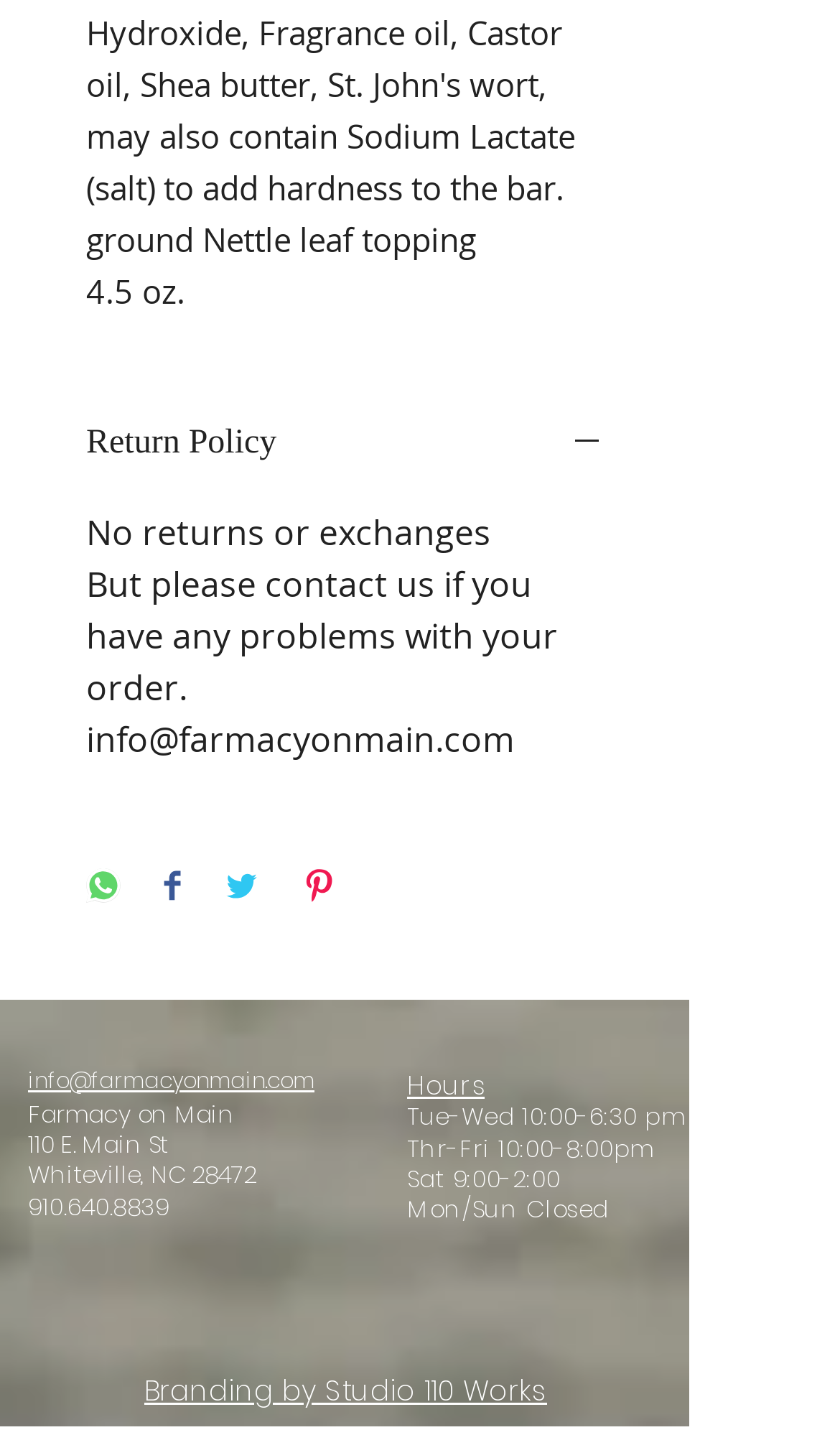Provide a one-word or short-phrase response to the question:
How can I contact the store?

info@farmacyonmain.com